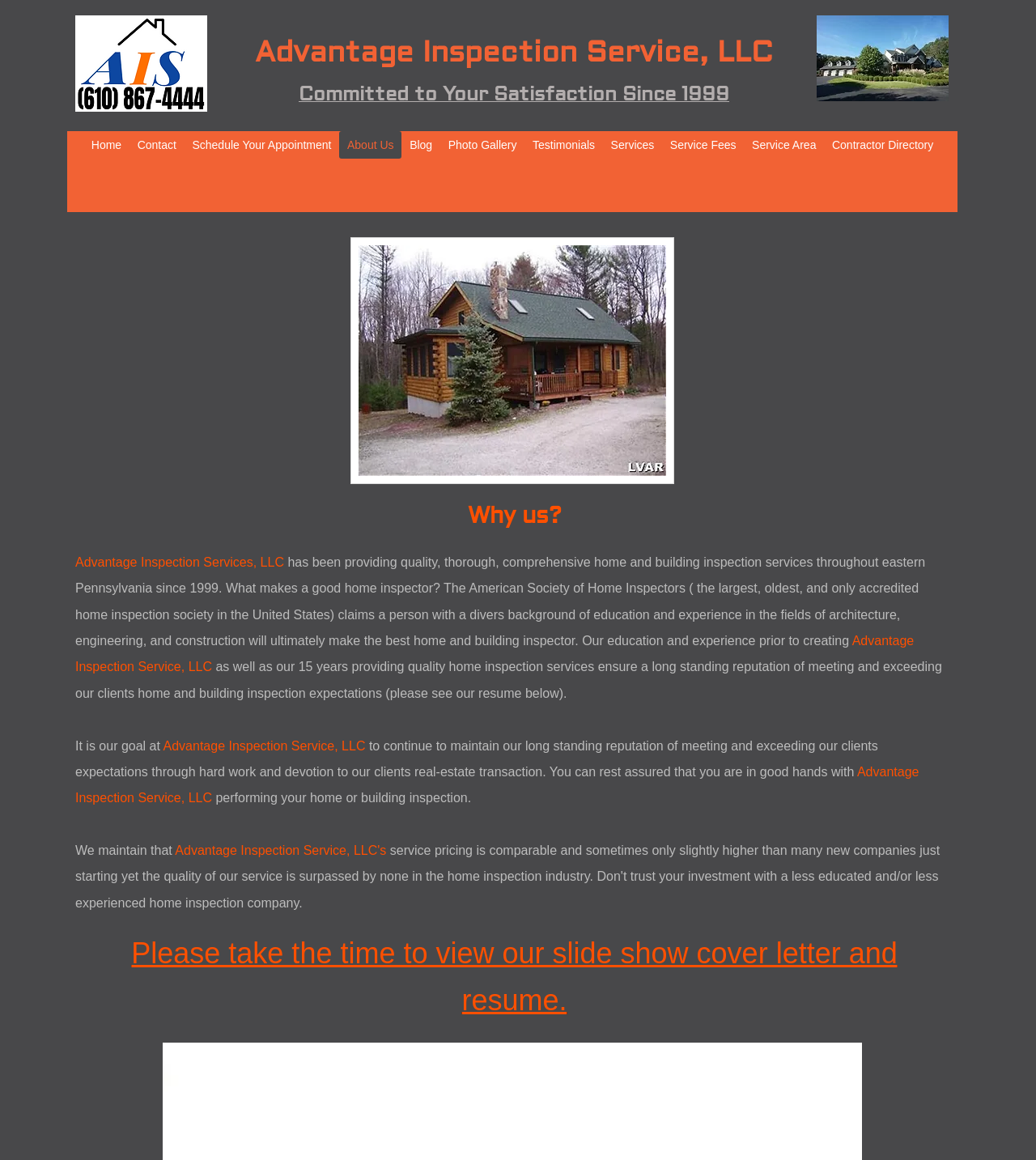Please find the bounding box coordinates of the clickable region needed to complete the following instruction: "Click on the 'Contact' link". The bounding box coordinates must consist of four float numbers between 0 and 1, i.e., [left, top, right, bottom].

[0.125, 0.113, 0.178, 0.137]